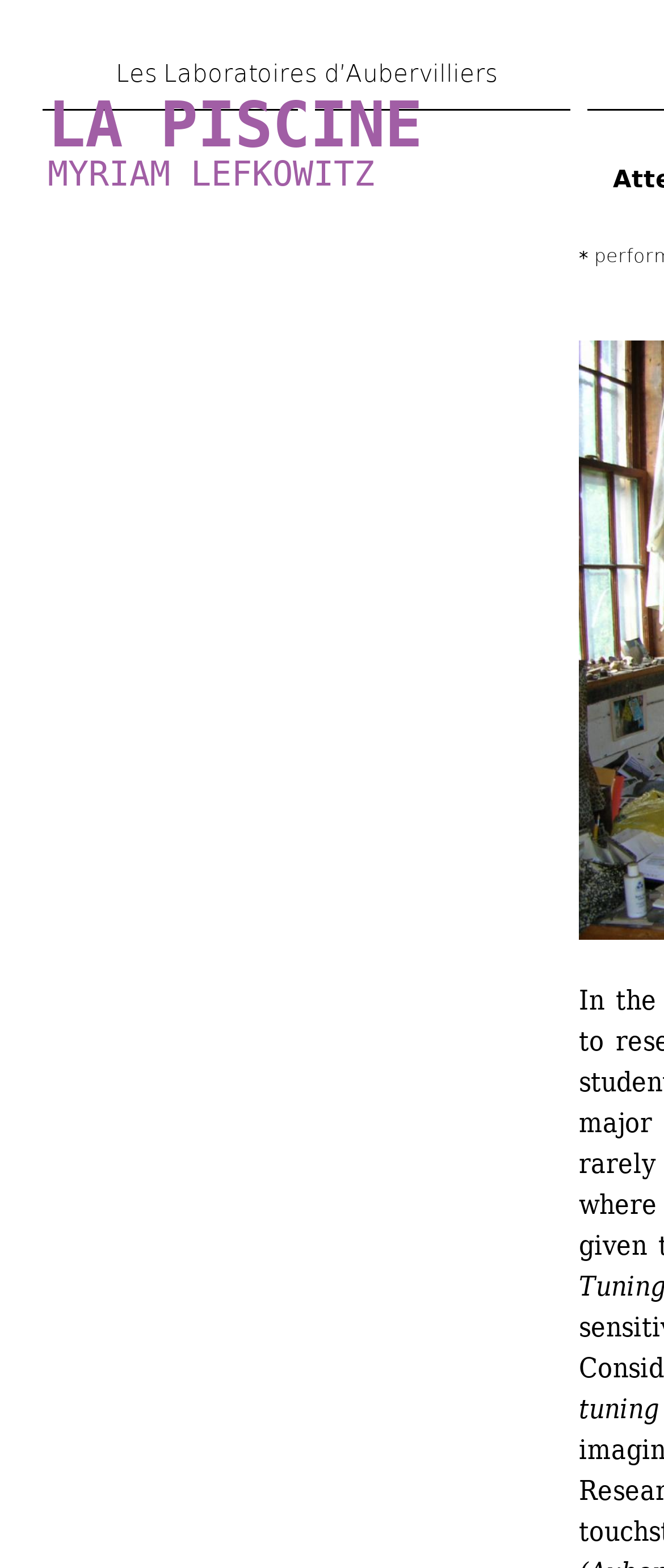What is the name of the research institution?
Please respond to the question thoroughly and include all relevant details.

The question asks for the name of the research institution. By looking at the webpage, I can see that the heading 'Les Laboratoires d’Aubervilliers' is present, which suggests that it is the name of the research institution.